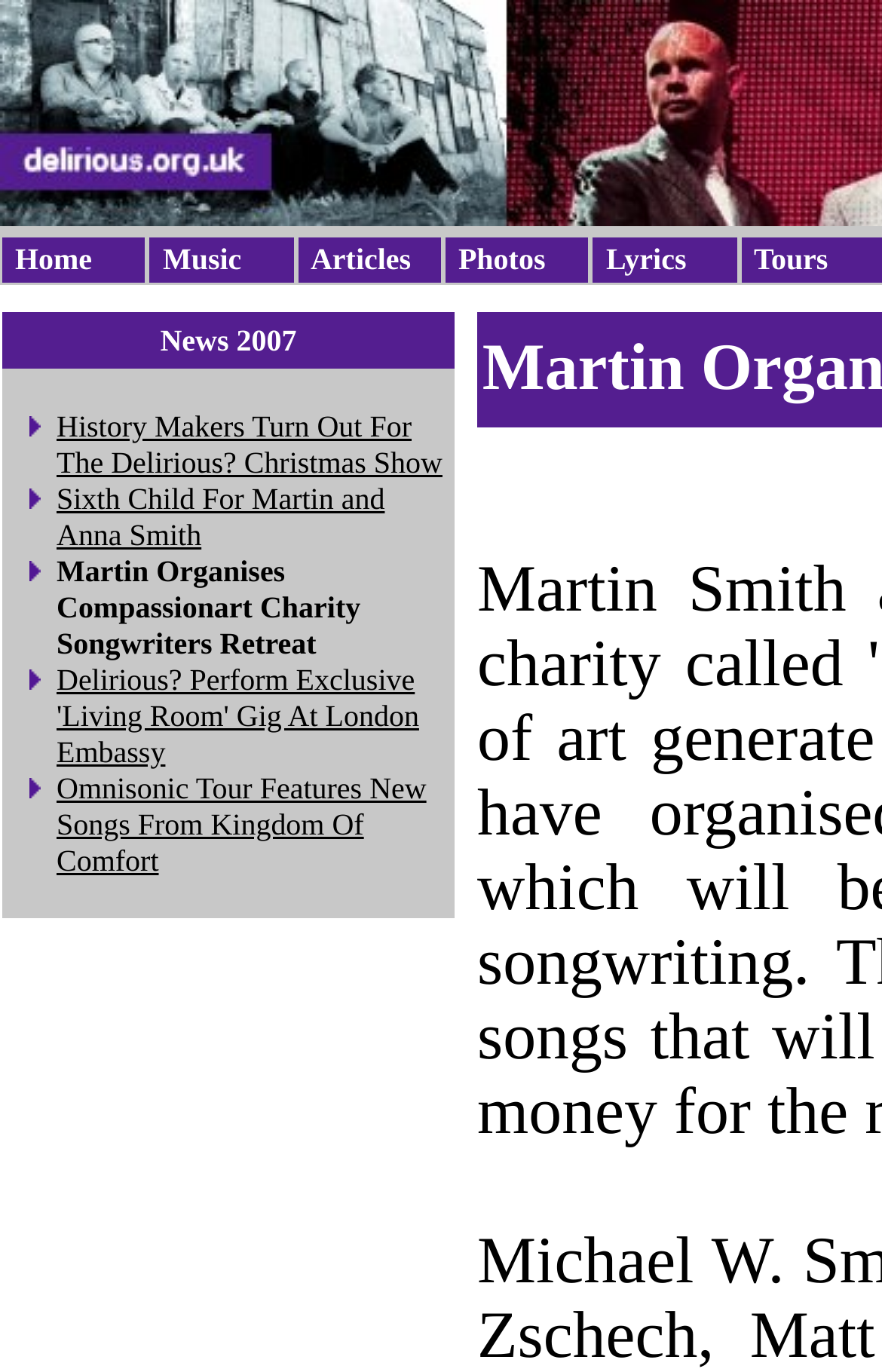How many news articles are listed on this page?
Refer to the image and answer the question using a single word or phrase.

5